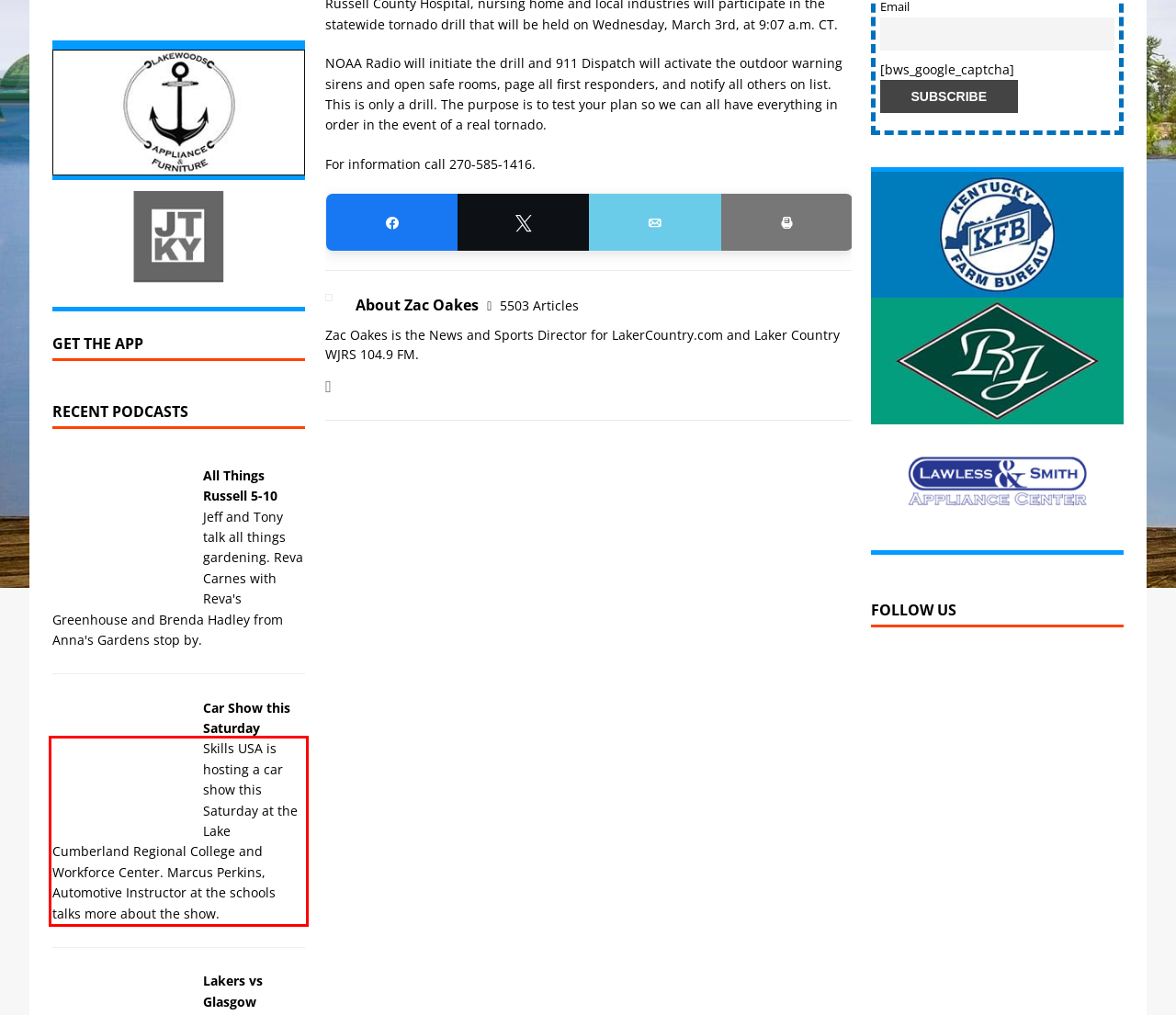Identify the text within the red bounding box on the webpage screenshot and generate the extracted text content.

Skills USA is hosting a car show this Saturday at the Lake Cumberland Regional College and Workforce Center. Marcus Perkins, Automotive Instructor at the schools talks more about the show.